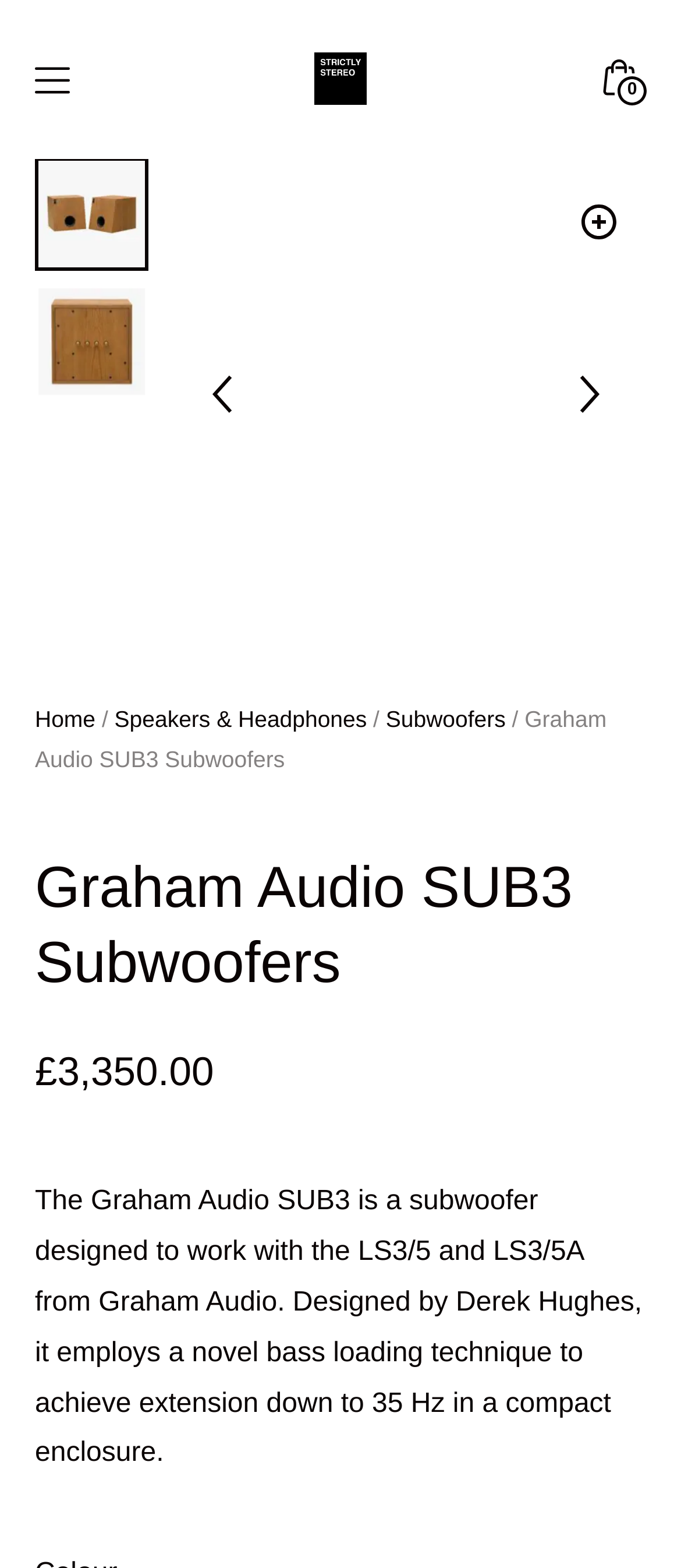Indicate the bounding box coordinates of the element that needs to be clicked to satisfy the following instruction: "Check the 'FEU Discord' link". The coordinates should be four float numbers between 0 and 1, i.e., [left, top, right, bottom].

None